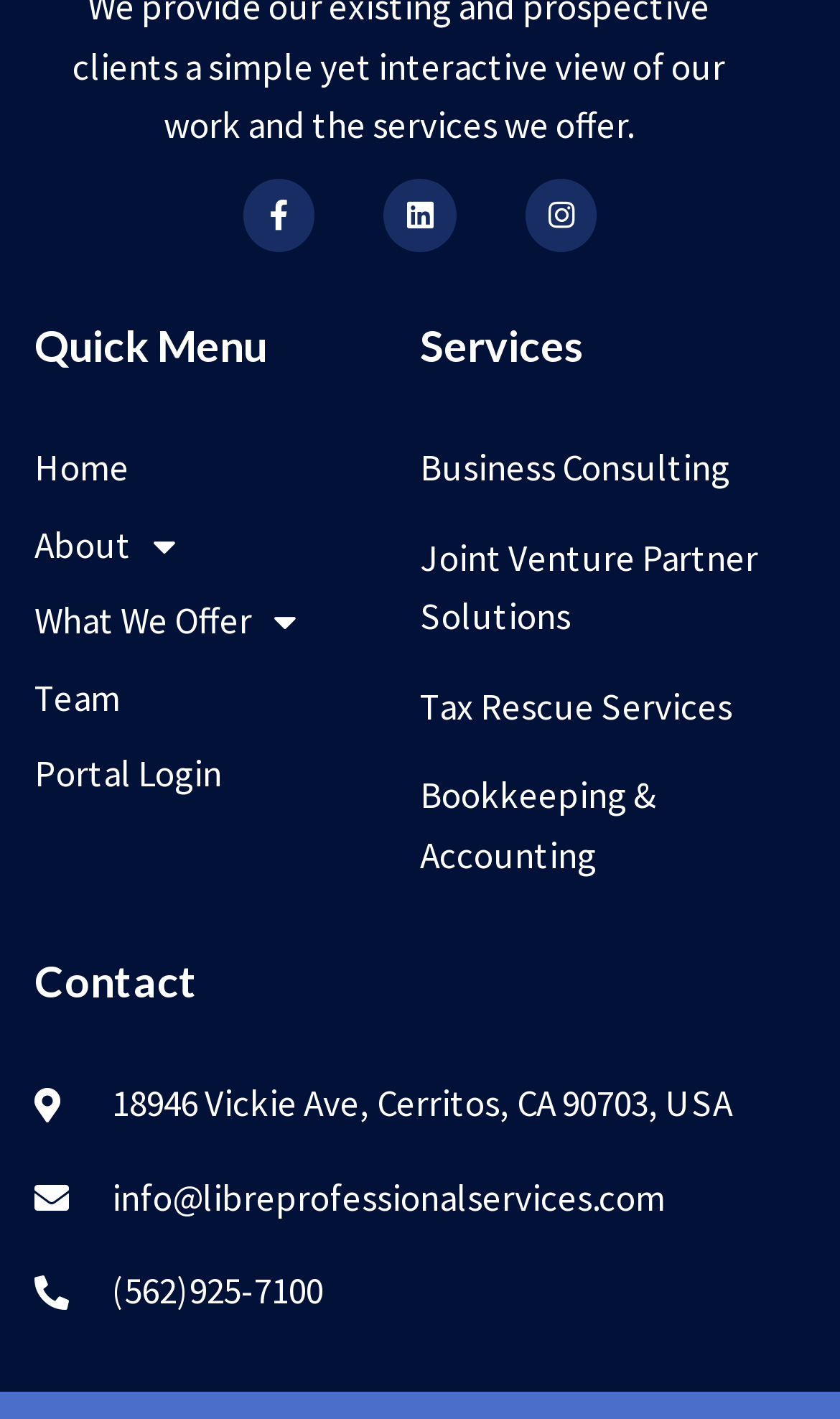Using the information from the screenshot, answer the following question thoroughly:
What is the phone number listed for contact?

I looked at the Contact section and found the phone number listed is (562)925-7100.